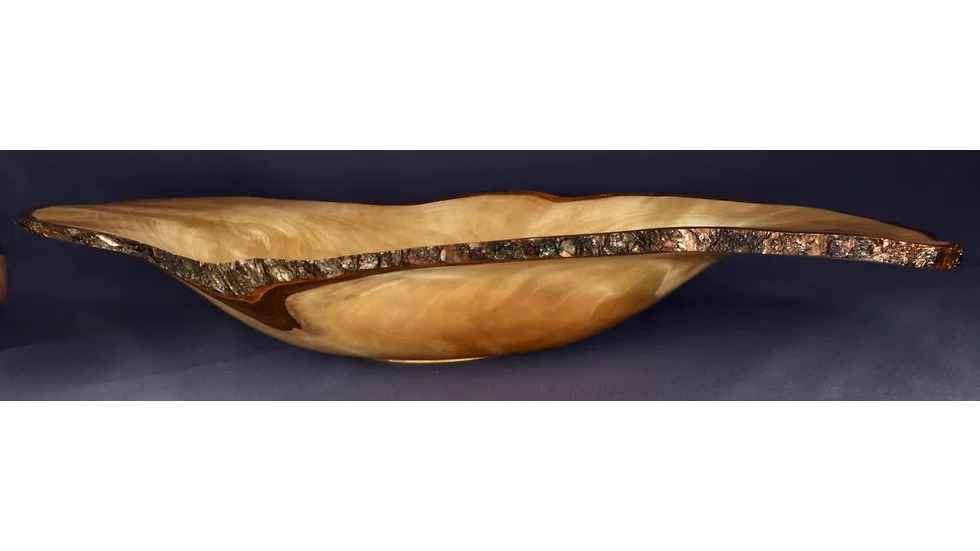Please provide a brief answer to the following inquiry using a single word or phrase:
What is the price of the bowl?

$1,000